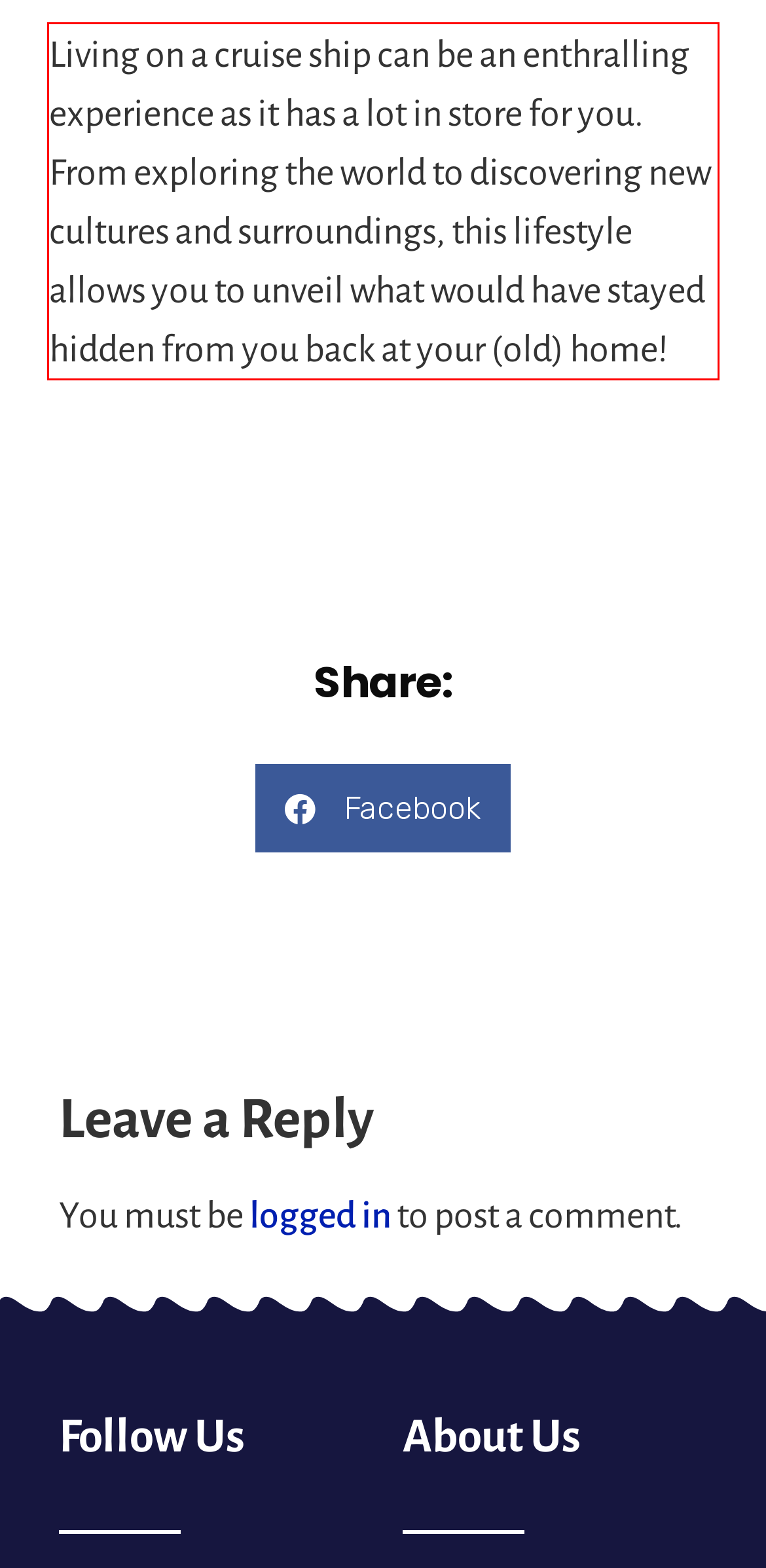You are given a screenshot of a webpage with a UI element highlighted by a red bounding box. Please perform OCR on the text content within this red bounding box.

Living on a cruise ship can be an enthralling experience as it has a lot in store for you. From exploring the world to discovering new cultures and surroundings, this lifestyle allows you to unveil what would have stayed hidden from you back at your (old) home!